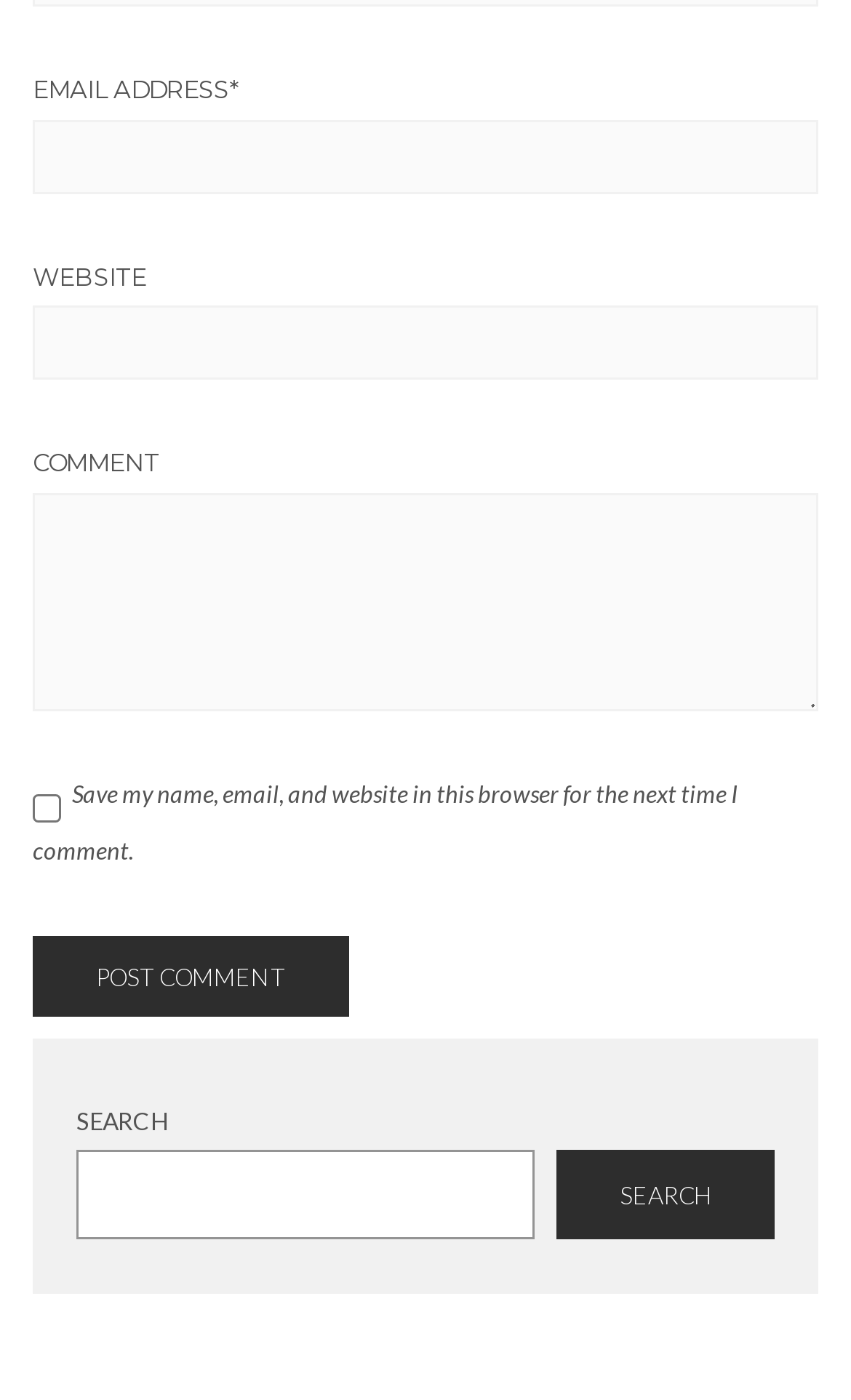Ascertain the bounding box coordinates for the UI element detailed here: "Search". The coordinates should be provided as [left, top, right, bottom] with each value being a float between 0 and 1.

[0.654, 0.821, 0.91, 0.885]